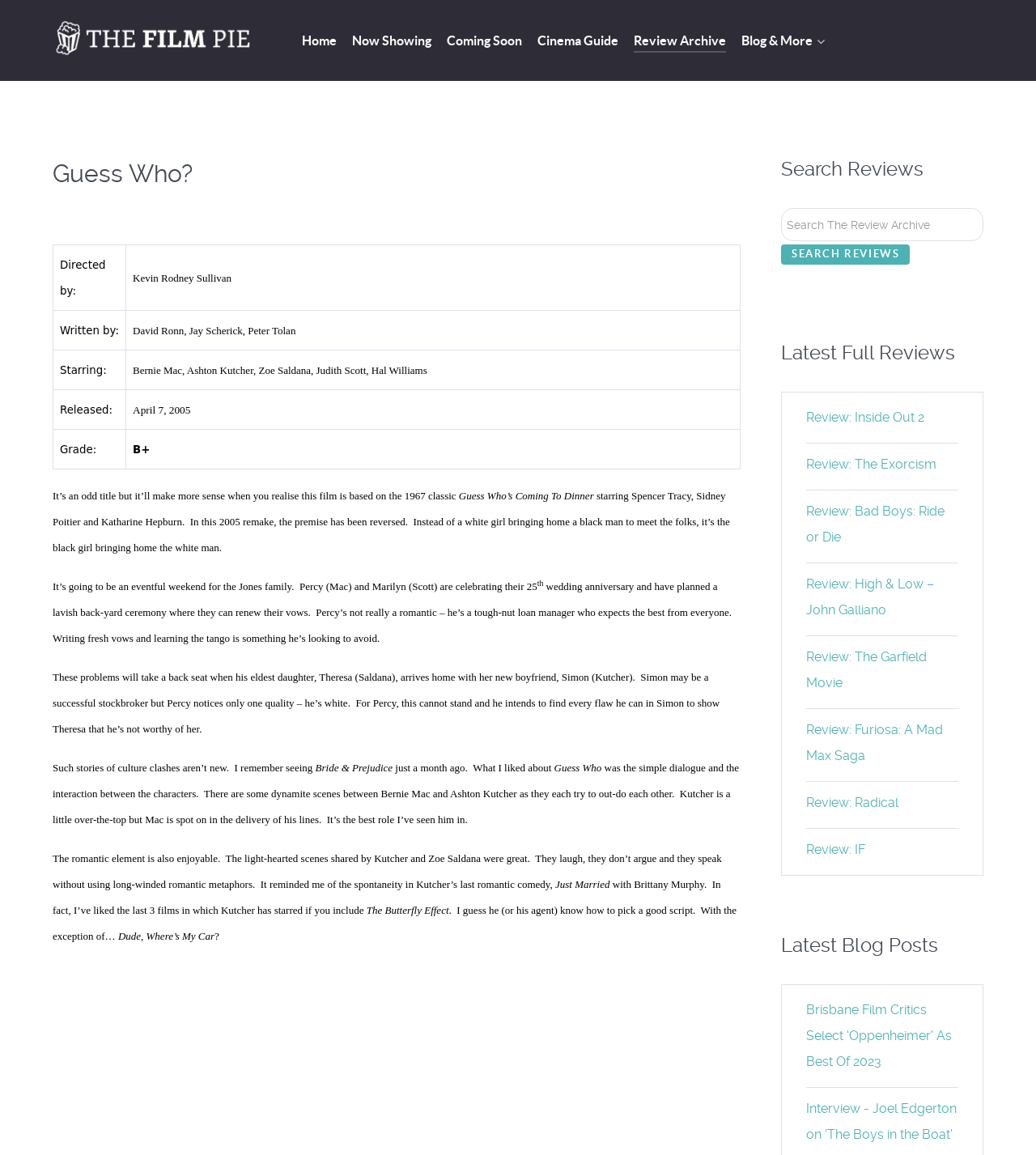Pinpoint the bounding box coordinates of the area that should be clicked to complete the following instruction: "Click the 'SEARCH REVIEWS' button". The coordinates must be given as four float numbers between 0 and 1, i.e., [left, top, right, bottom].

[0.754, 0.212, 0.878, 0.229]